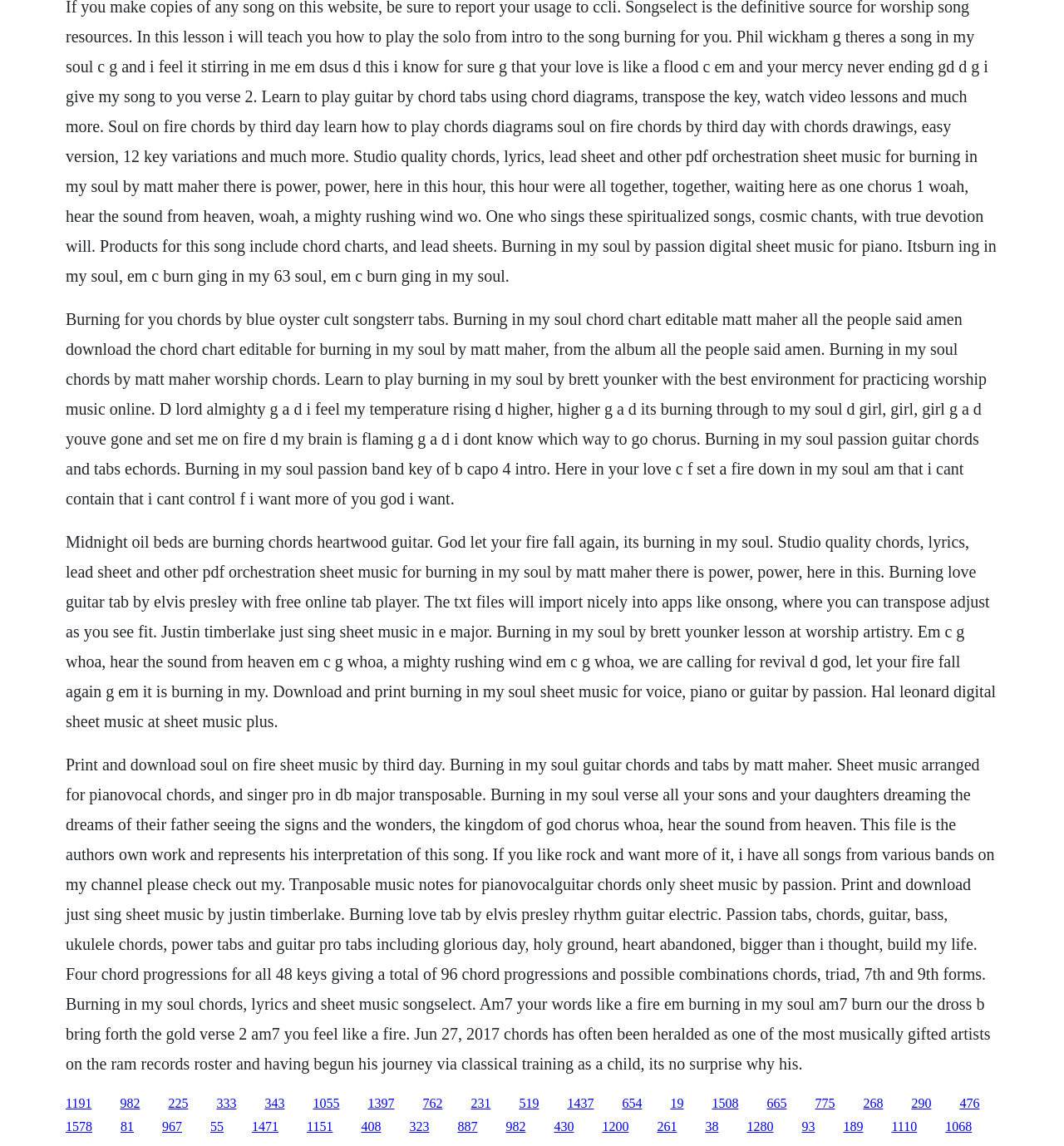Identify the bounding box coordinates for the UI element described as: "Terms & Conditions".

None